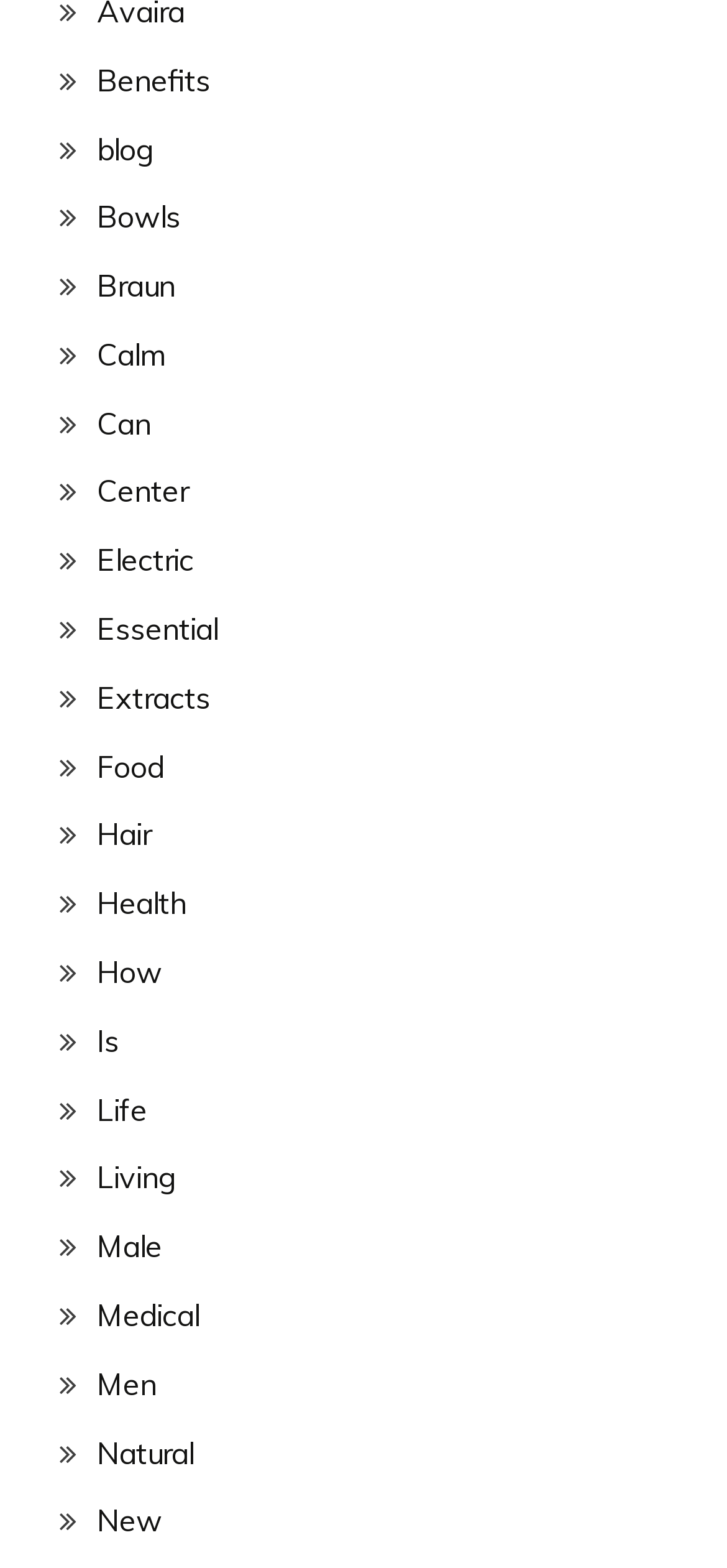What is the last link on the webpage?
From the screenshot, supply a one-word or short-phrase answer.

New